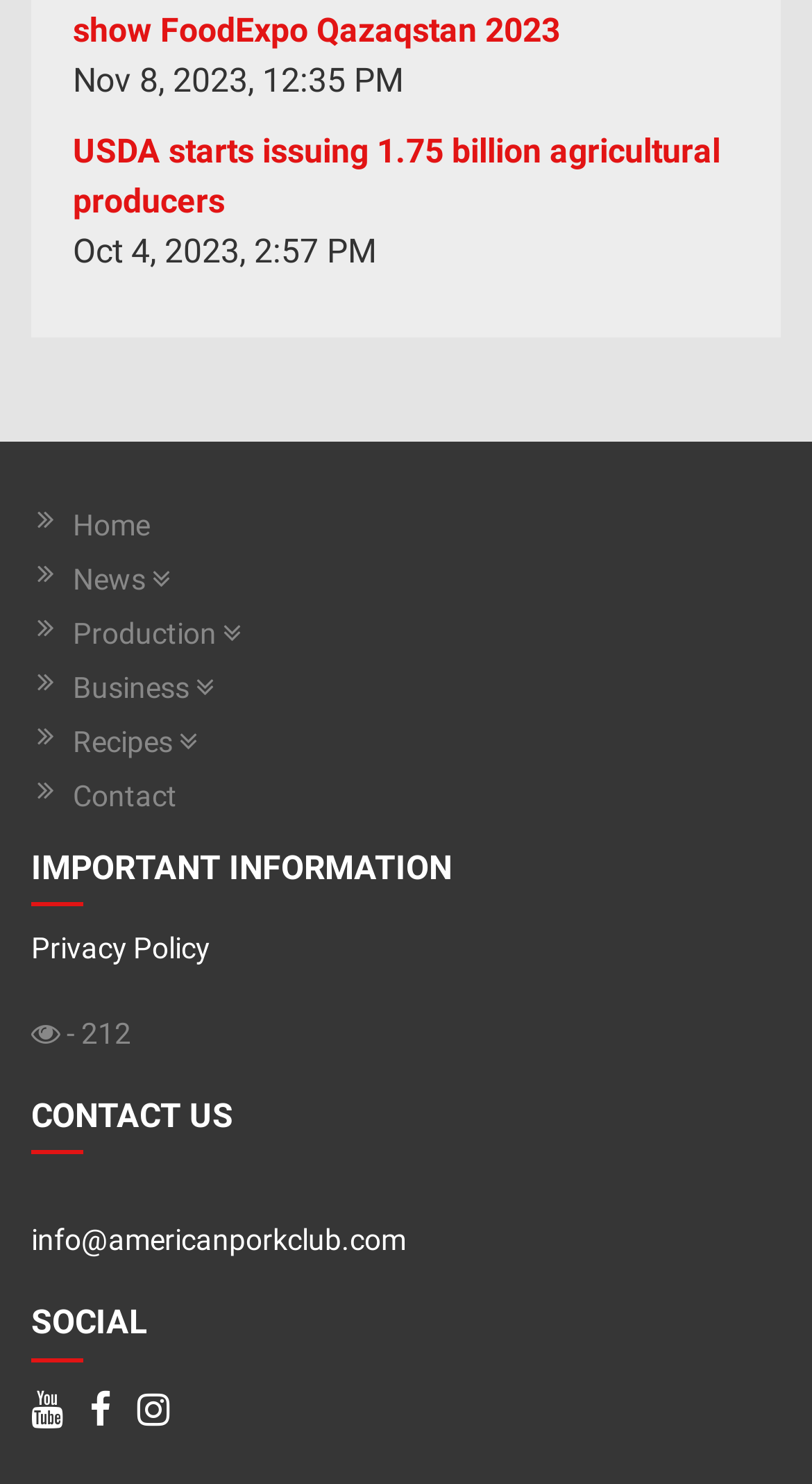What is the email address for contact?
Look at the image and respond to the question as thoroughly as possible.

I looked at the contact section and found the email address info@americanporkclub.com, which is the contact email for the American Pork Club.